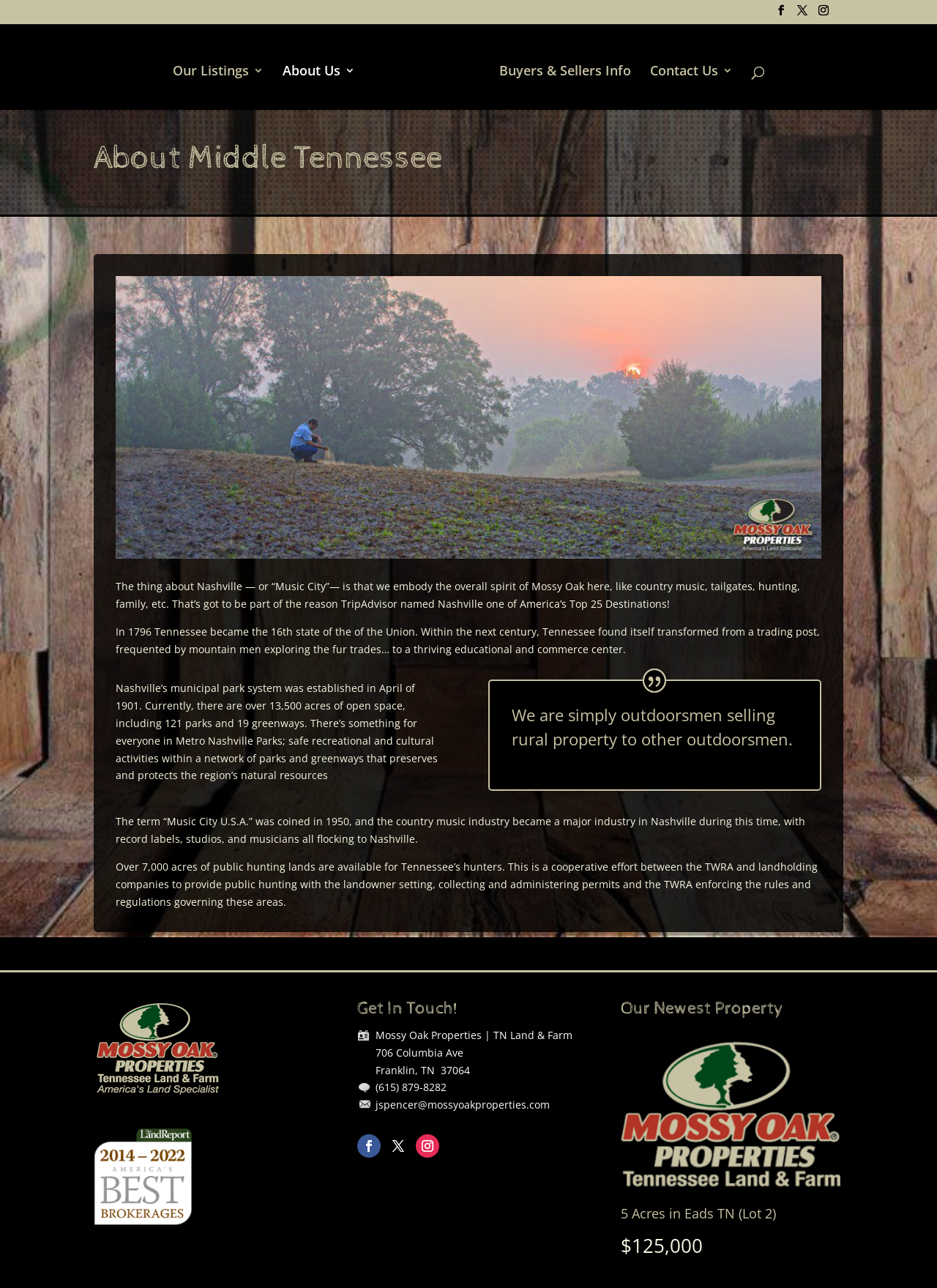Determine the bounding box coordinates of the clickable region to execute the instruction: "Visit Our Listings page". The coordinates should be four float numbers between 0 and 1, denoted as [left, top, right, bottom].

[0.184, 0.051, 0.281, 0.085]